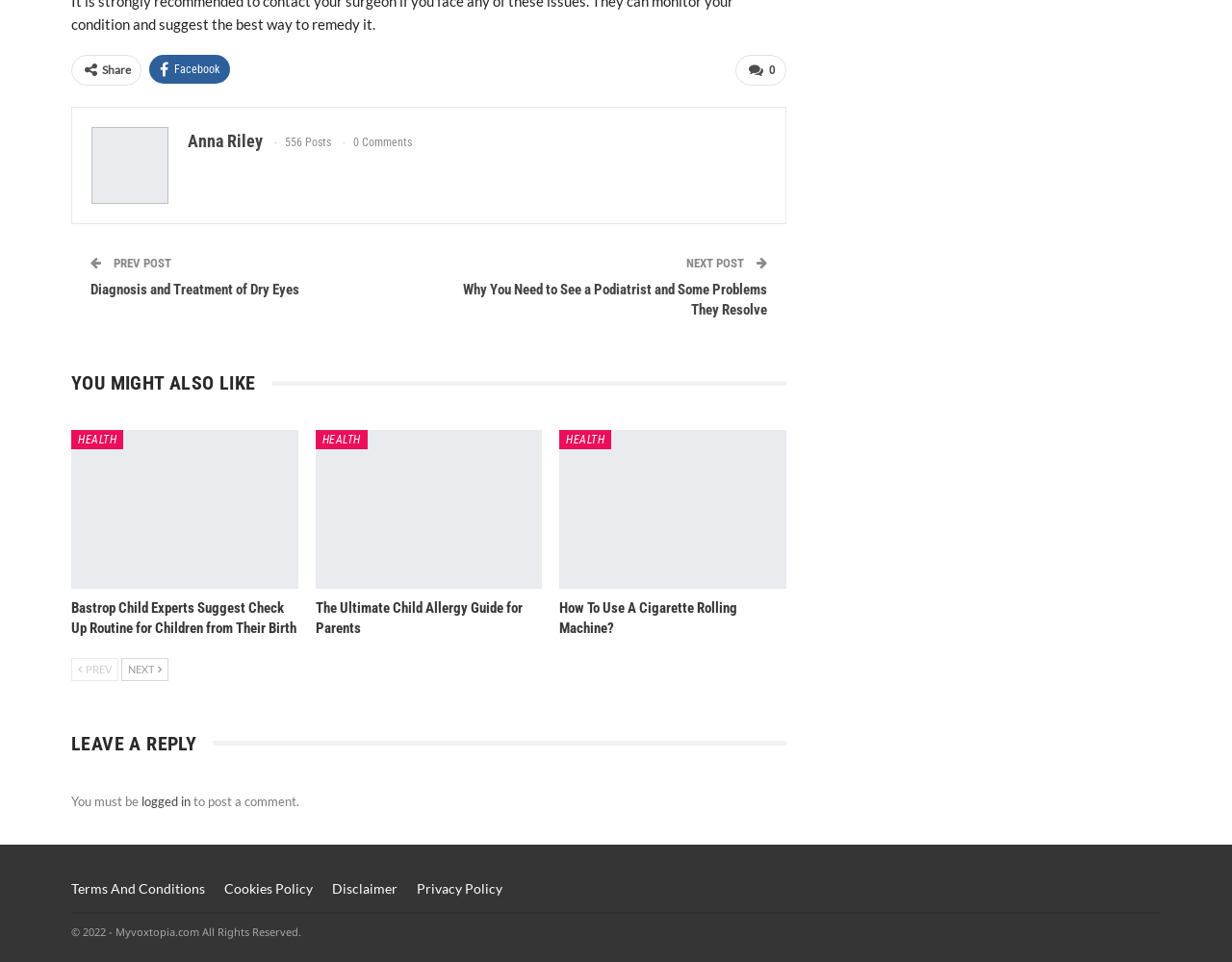Find the bounding box coordinates of the area that needs to be clicked in order to achieve the following instruction: "Go to the HEALTH category". The coordinates should be specified as four float numbers between 0 and 1, i.e., [left, top, right, bottom].

[0.058, 0.447, 0.1, 0.467]